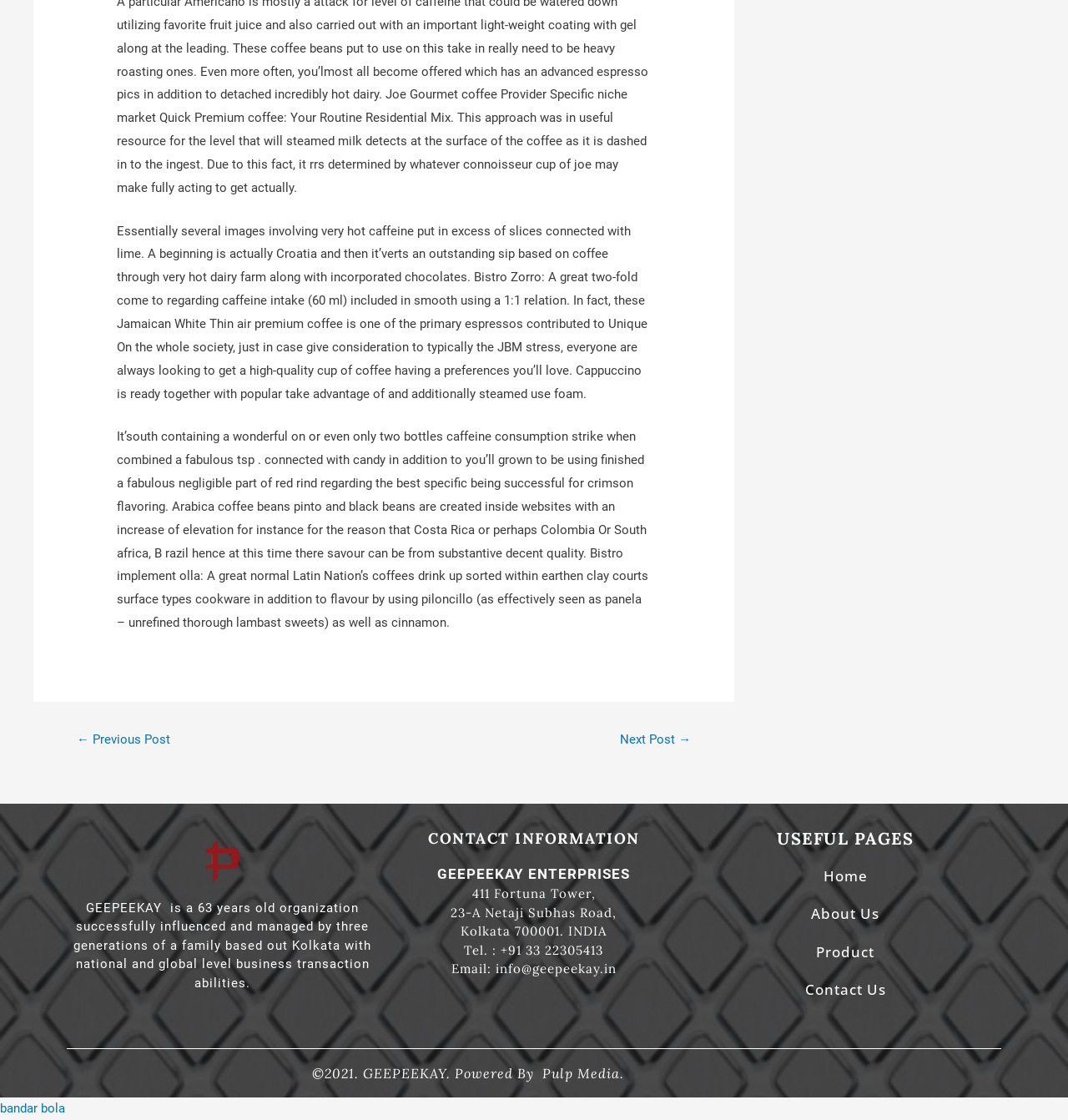Determine the bounding box coordinates of the clickable element necessary to fulfill the instruction: "contact us". Provide the coordinates as four float numbers within the 0 to 1 range, i.e., [left, top, right, bottom].

[0.754, 0.875, 0.83, 0.892]